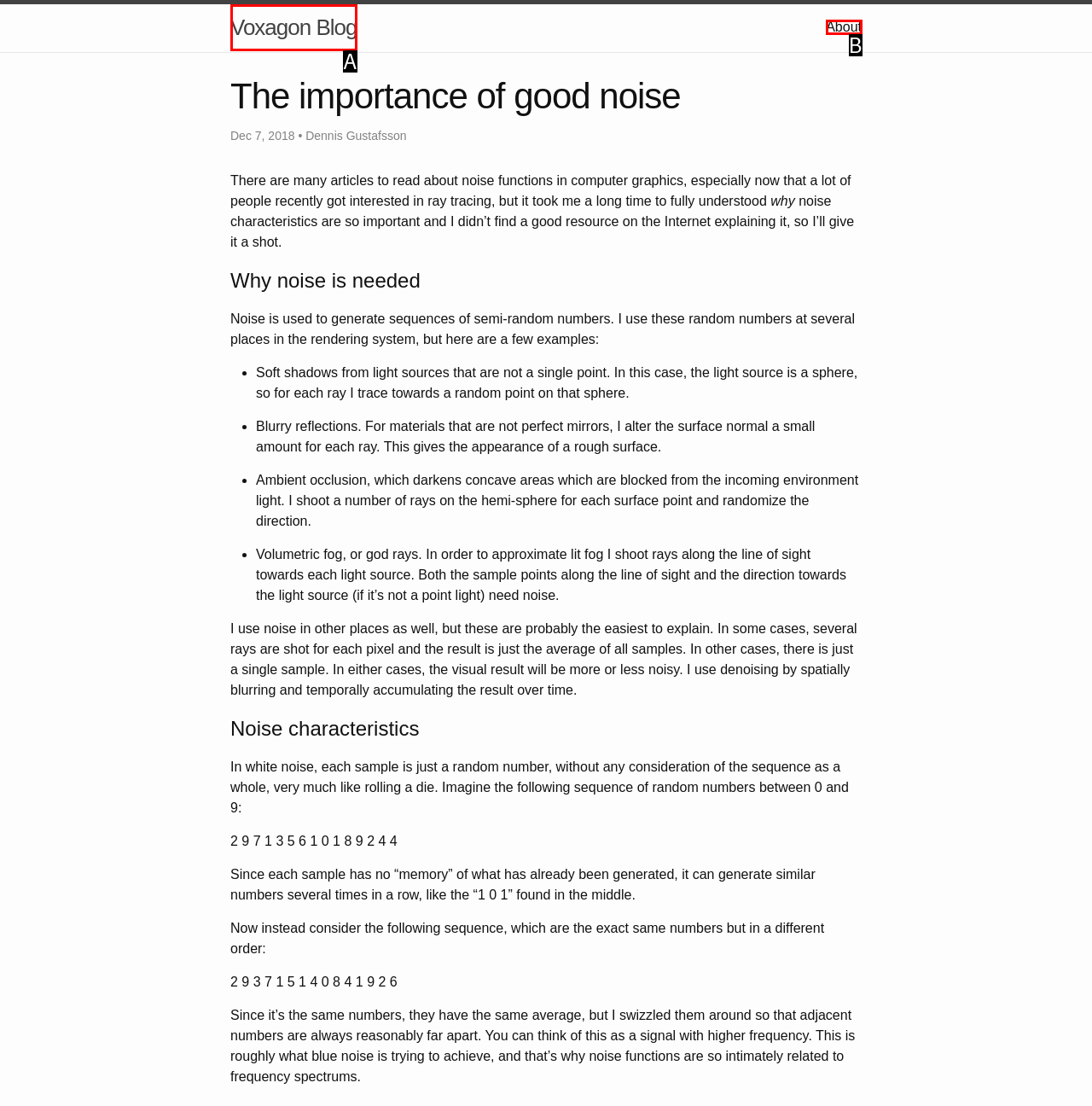Select the HTML element that matches the description: Contact Us
Respond with the letter of the correct choice from the given options directly.

None